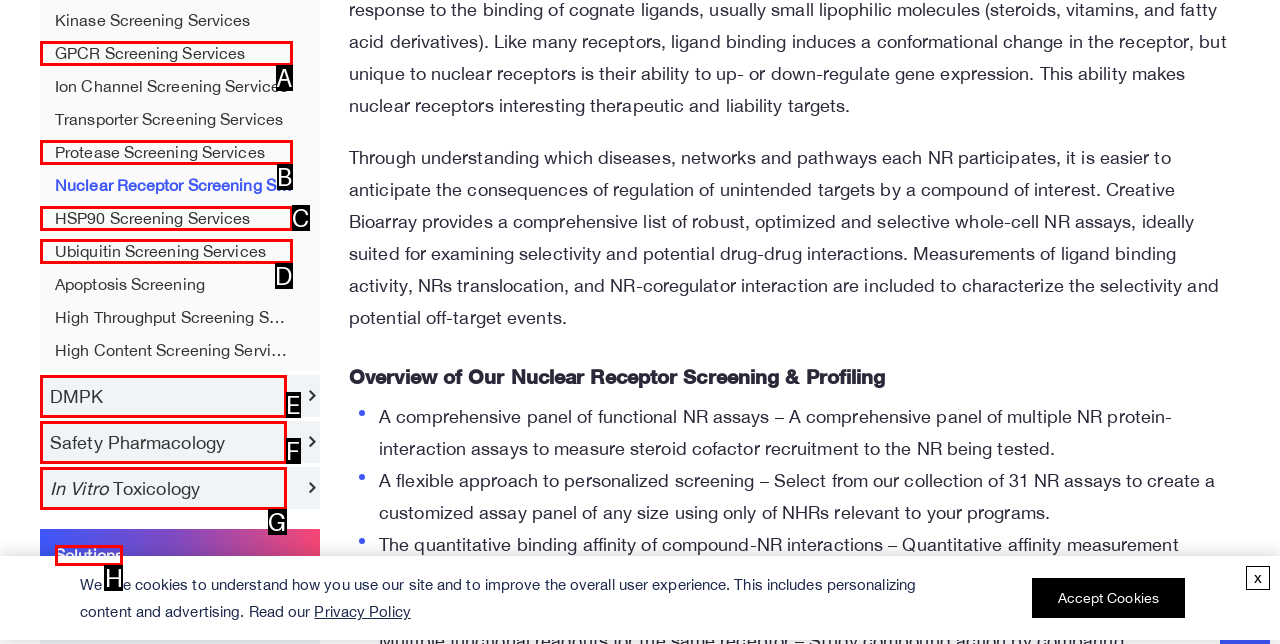Assess the description: Solutions and select the option that matches. Provide the letter of the chosen option directly from the given choices.

H